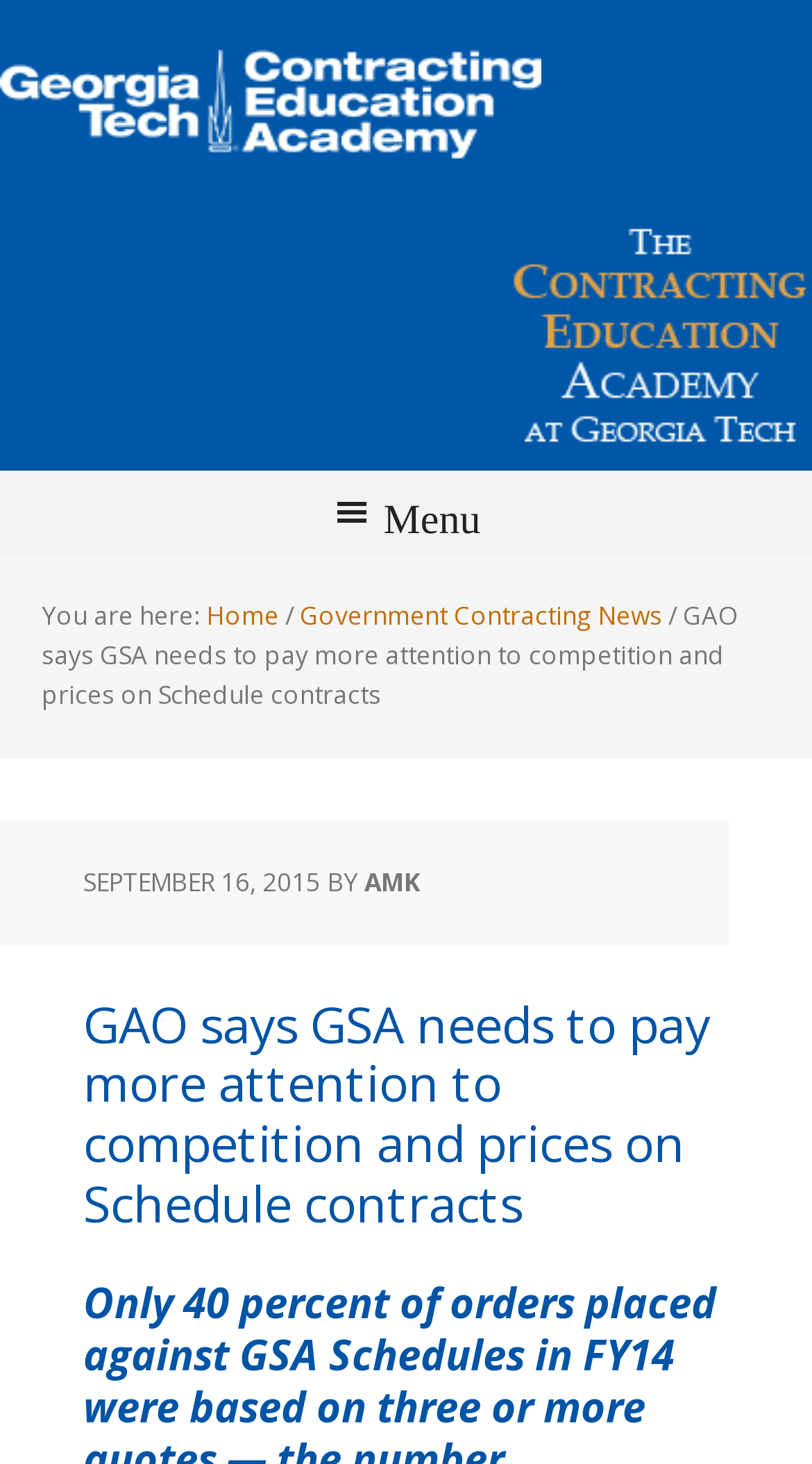Analyze the image and answer the question with as much detail as possible: 
What is the category of the current page?

The category of the current page can be determined by the breadcrumb links, where 'Government Contracting News' is the parent category of the current page.